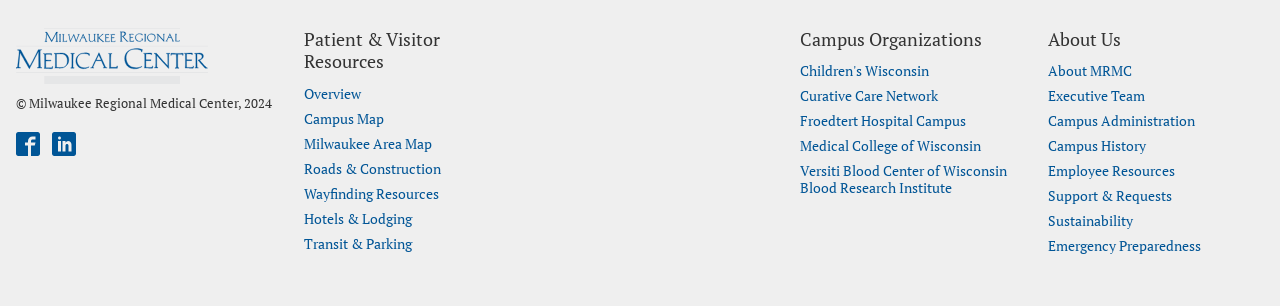Identify the bounding box coordinates for the UI element that matches this description: "Medical College of Wisconsin".

[0.625, 0.448, 0.766, 0.505]